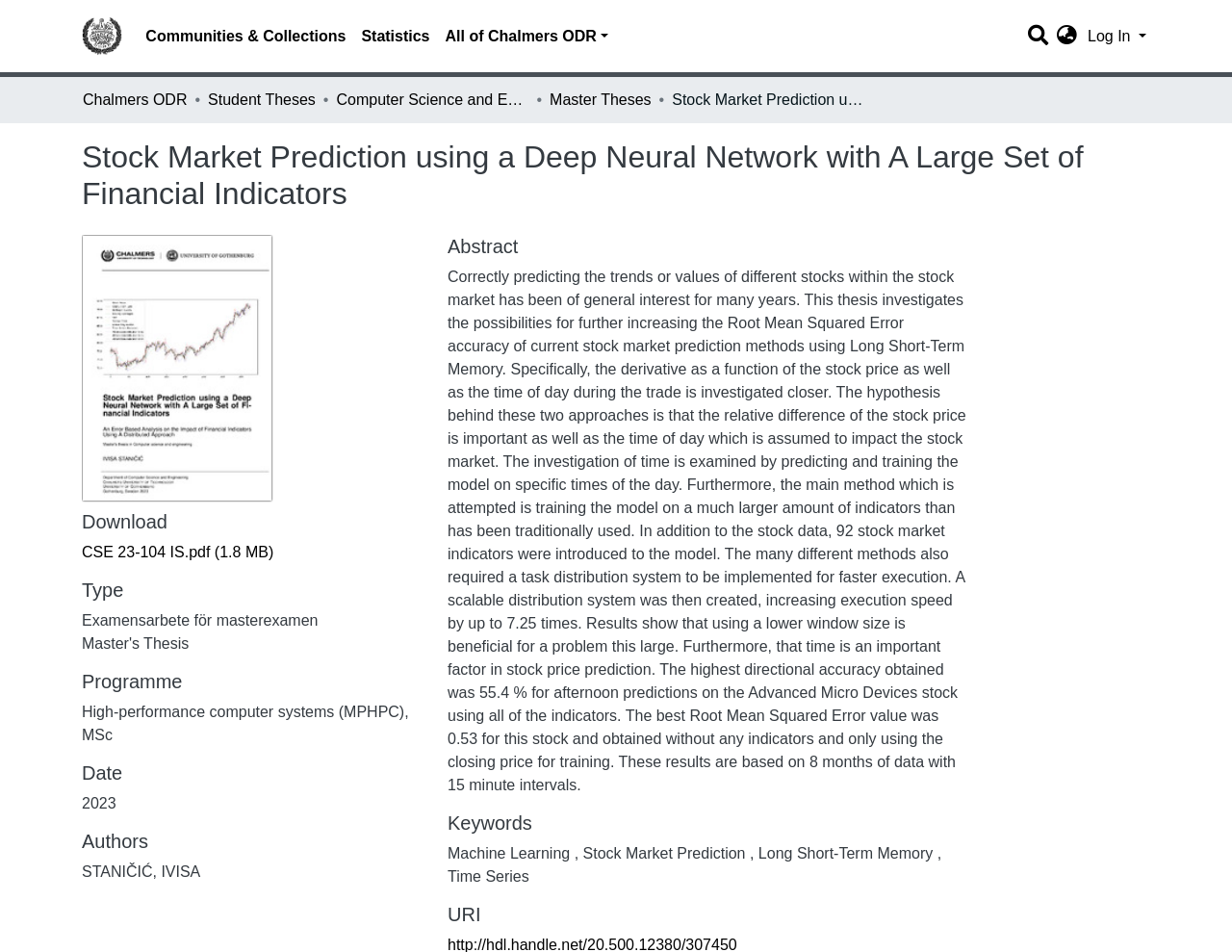Please predict the bounding box coordinates of the element's region where a click is necessary to complete the following instruction: "Search for a thesis". The coordinates should be represented by four float numbers between 0 and 1, i.e., [left, top, right, bottom].

[0.829, 0.018, 0.853, 0.057]